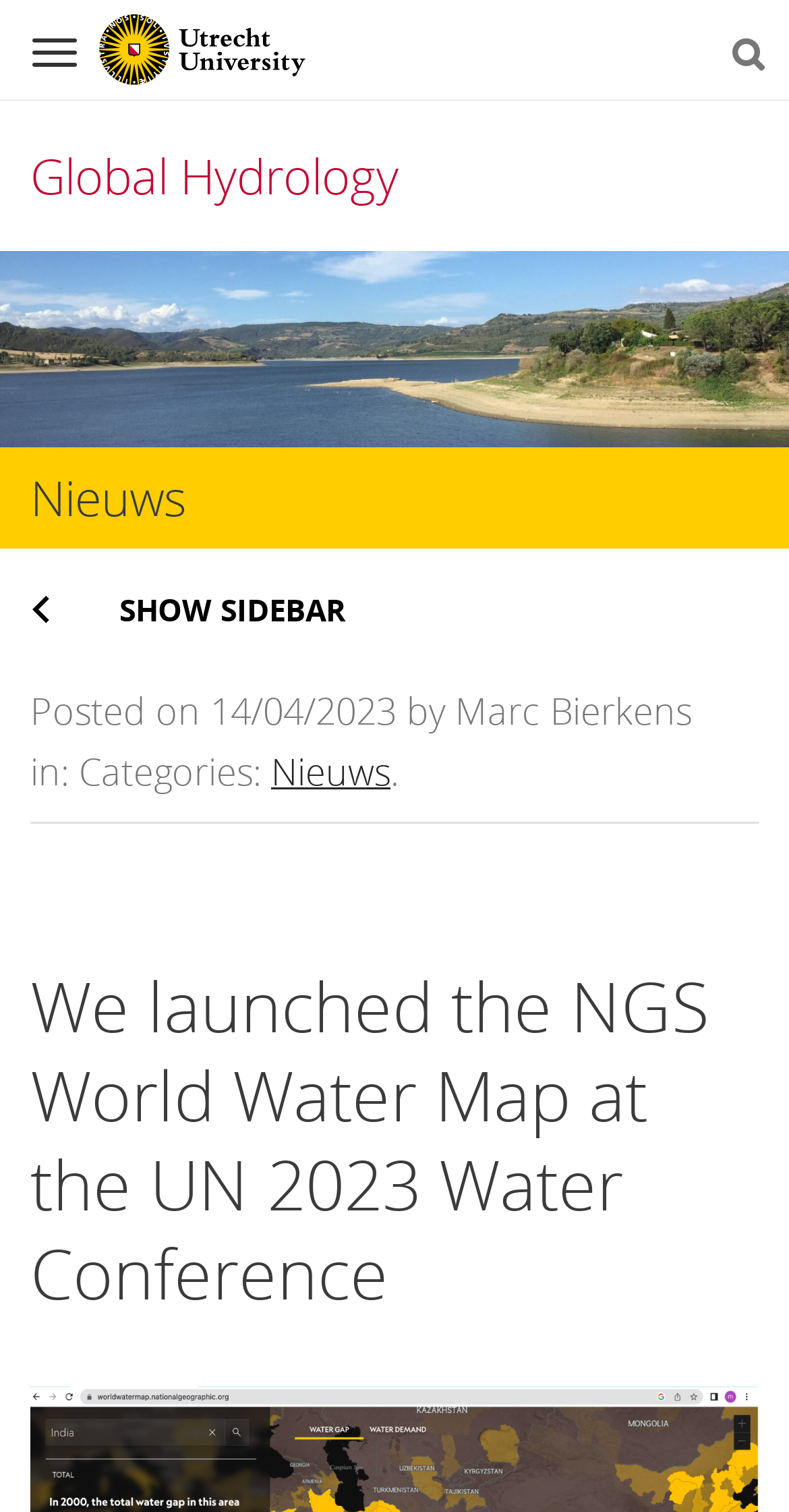Locate the bounding box of the user interface element based on this description: "Nieuws".

[0.344, 0.494, 0.495, 0.526]